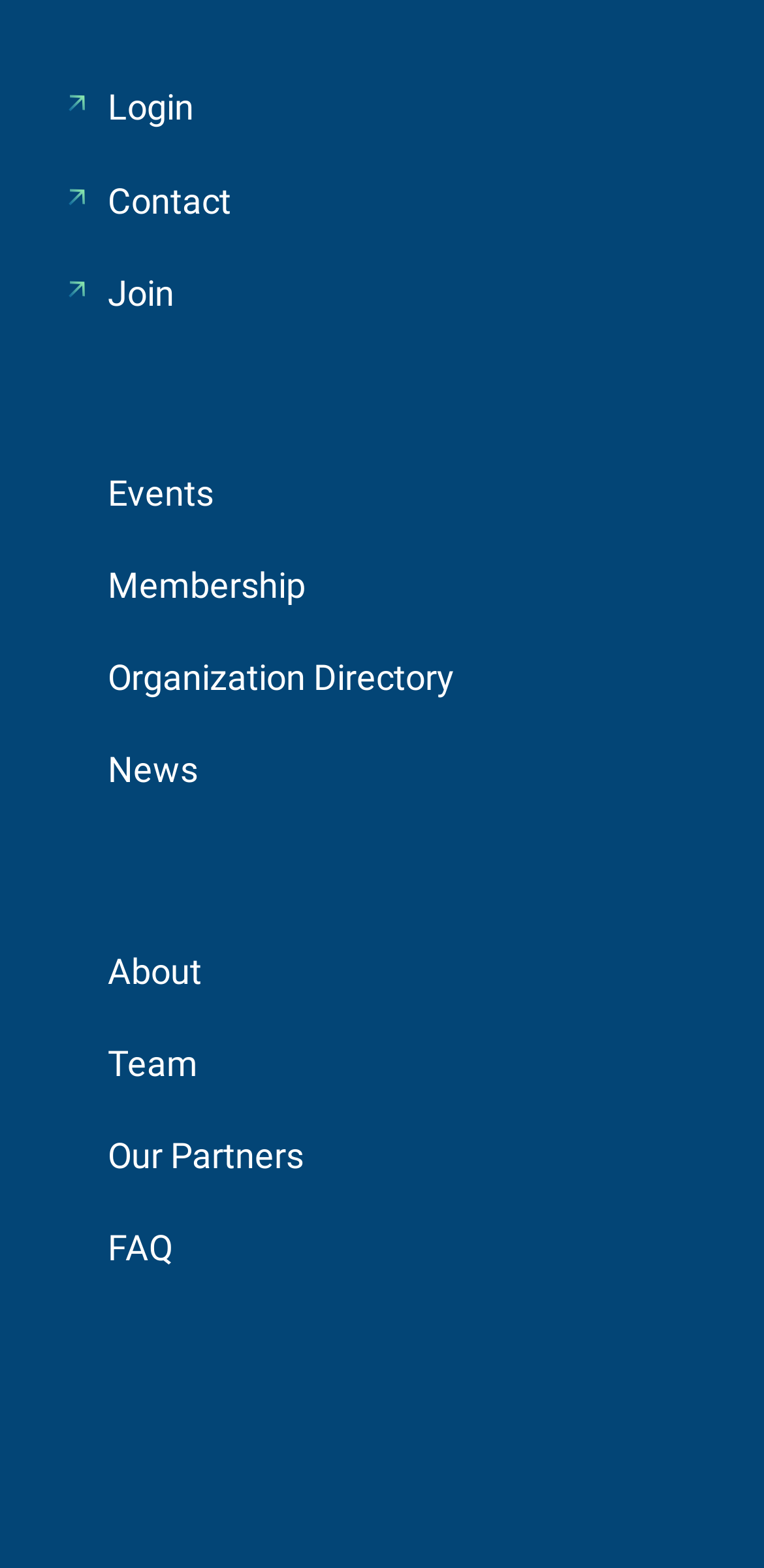Reply to the question with a brief word or phrase: What is the last link in the navigation?

FAQ